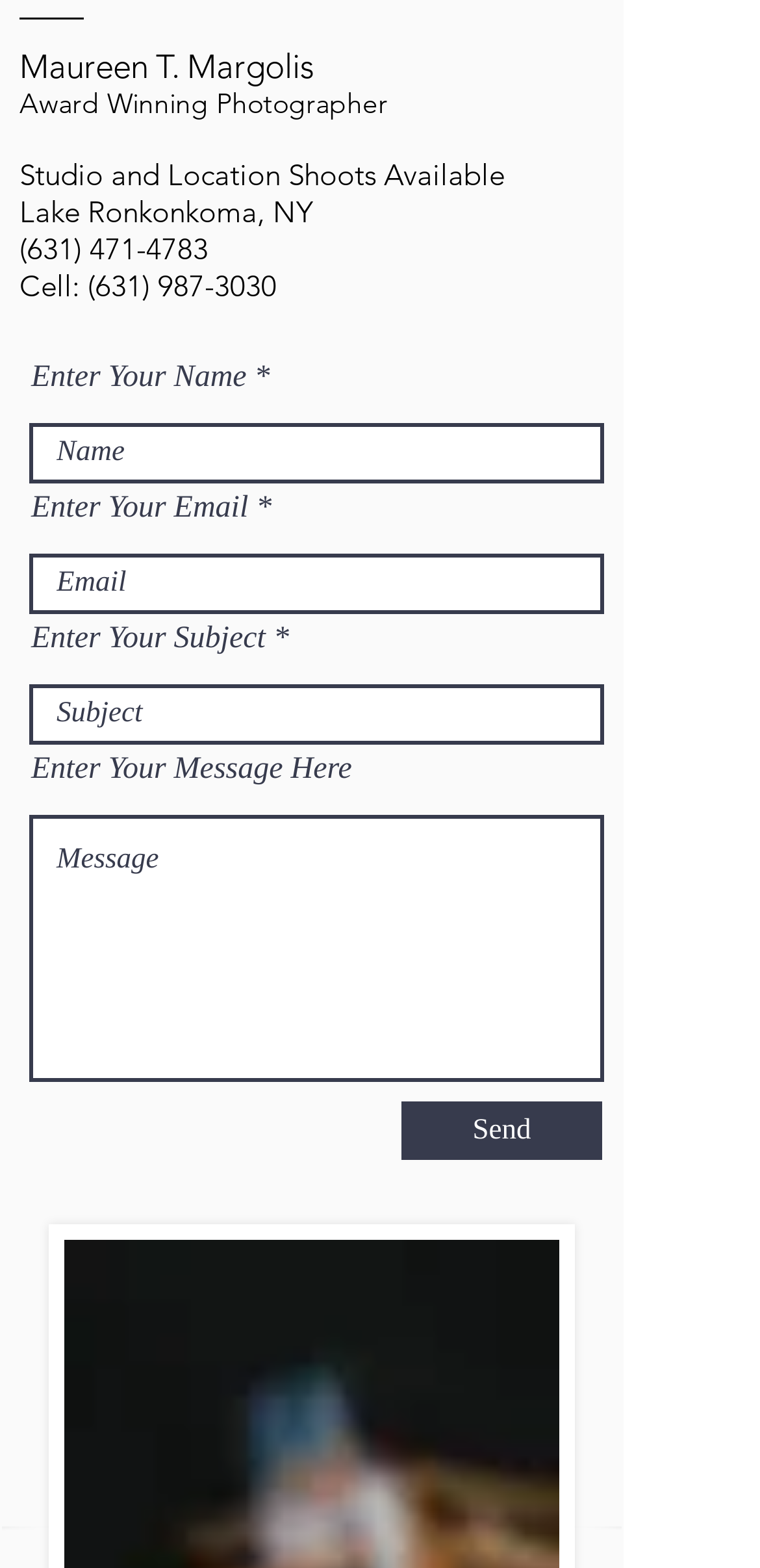What is the photographer's name?
Relying on the image, give a concise answer in one word or a brief phrase.

Maureen T. Margolis